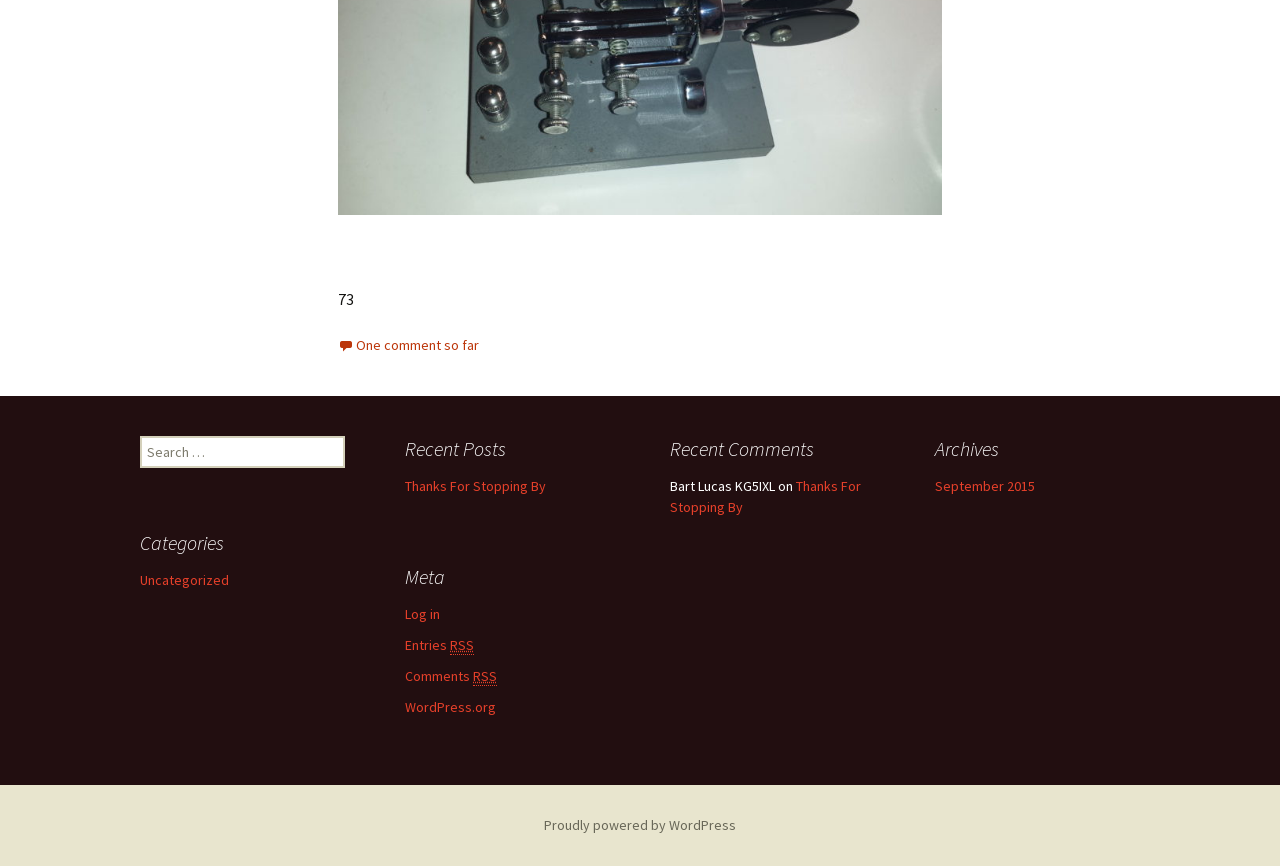Given the element description Thanks For Stopping By, identify the bounding box coordinates for the UI element on the webpage screenshot. The format should be (top-left x, top-left y, bottom-right x, bottom-right y), with values between 0 and 1.

[0.523, 0.55, 0.673, 0.595]